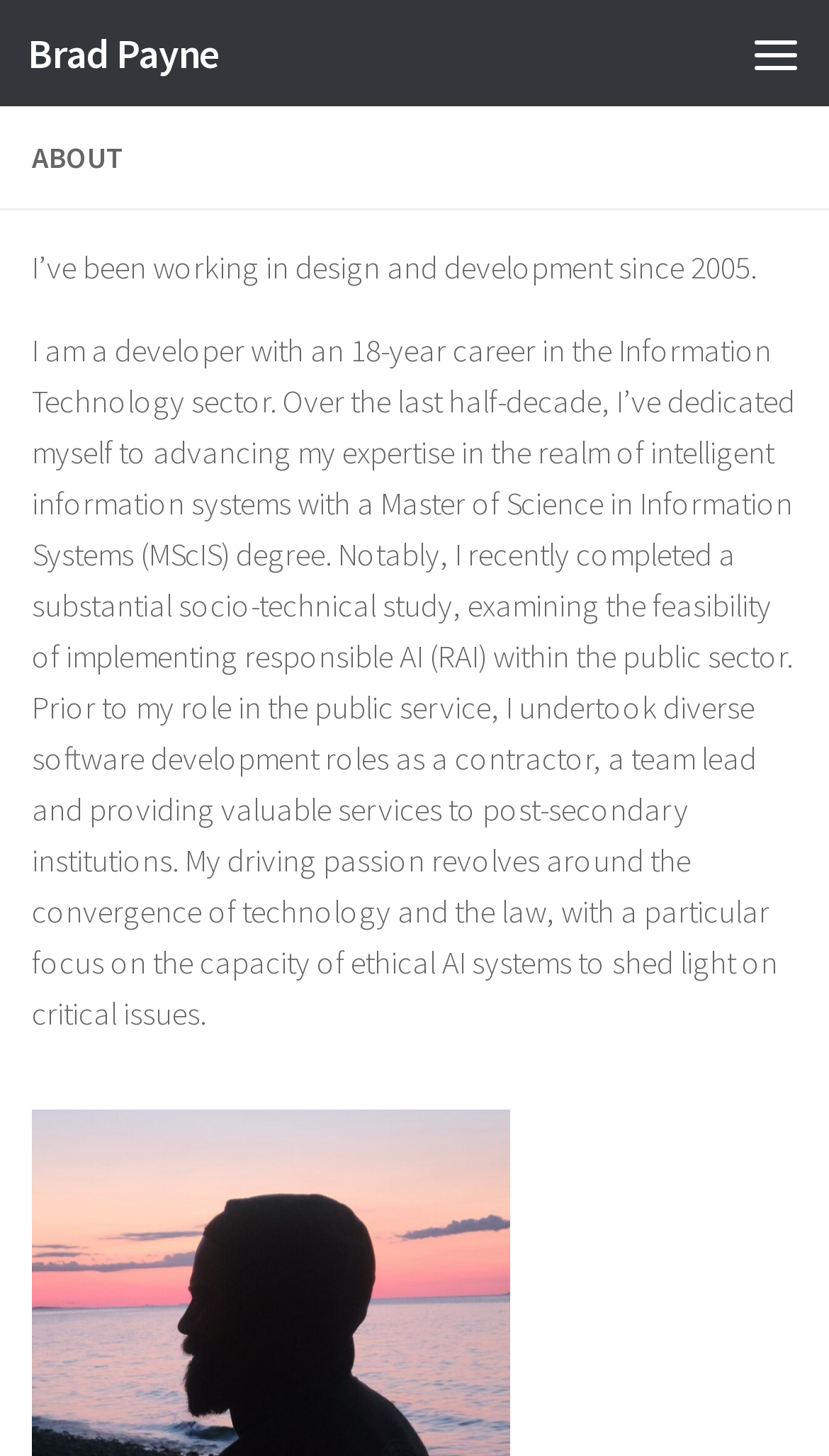Identify and provide the bounding box for the element described by: "Skip to content".

[0.01, 0.006, 0.413, 0.077]